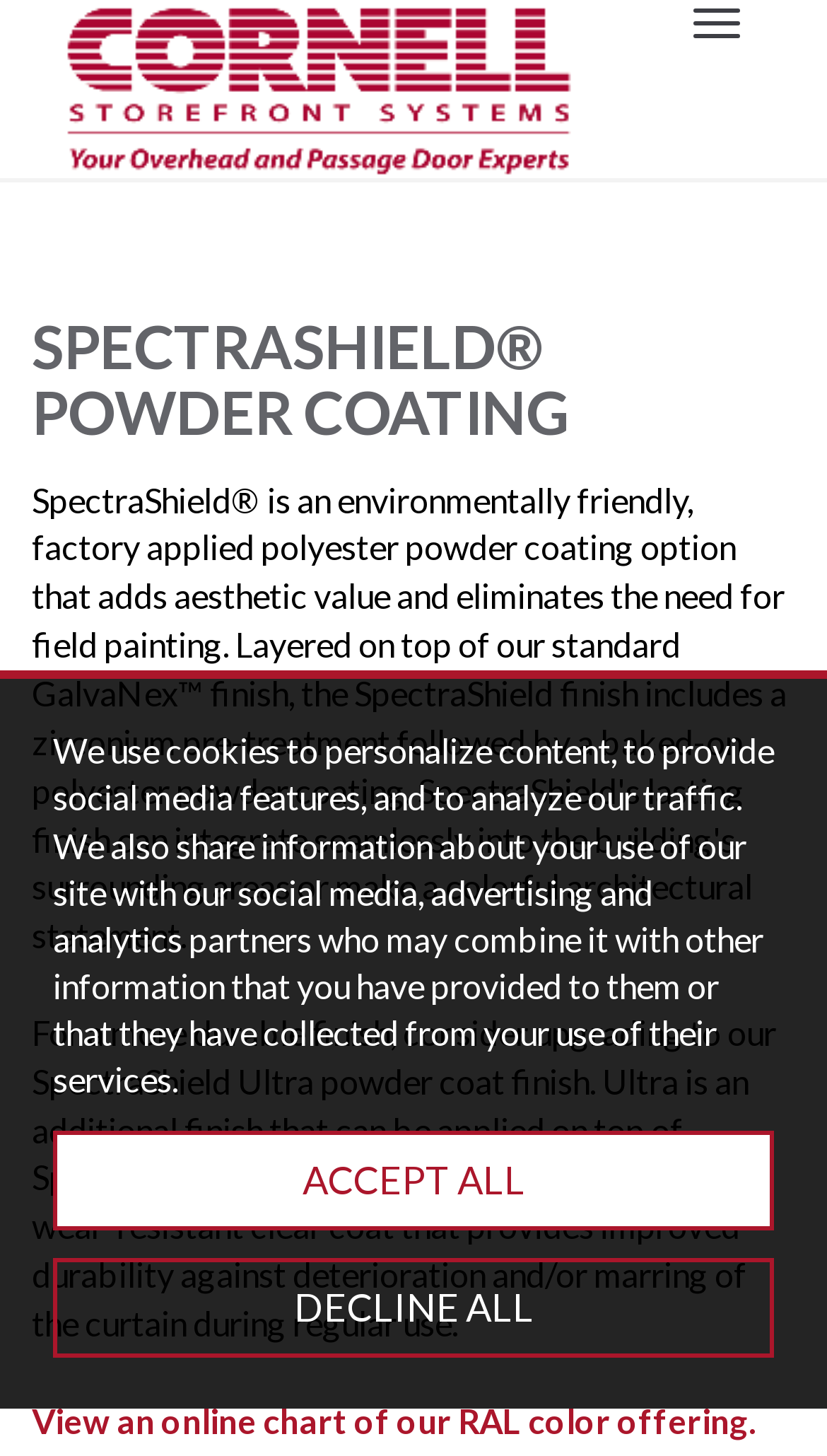Utilize the information from the image to answer the question in detail:
What is the main topic of this webpage?

The main heading 'SPECTRASHIELD POWDER COATING' and the text content suggest that the main topic of this webpage is SpectraShield Powder Coating.